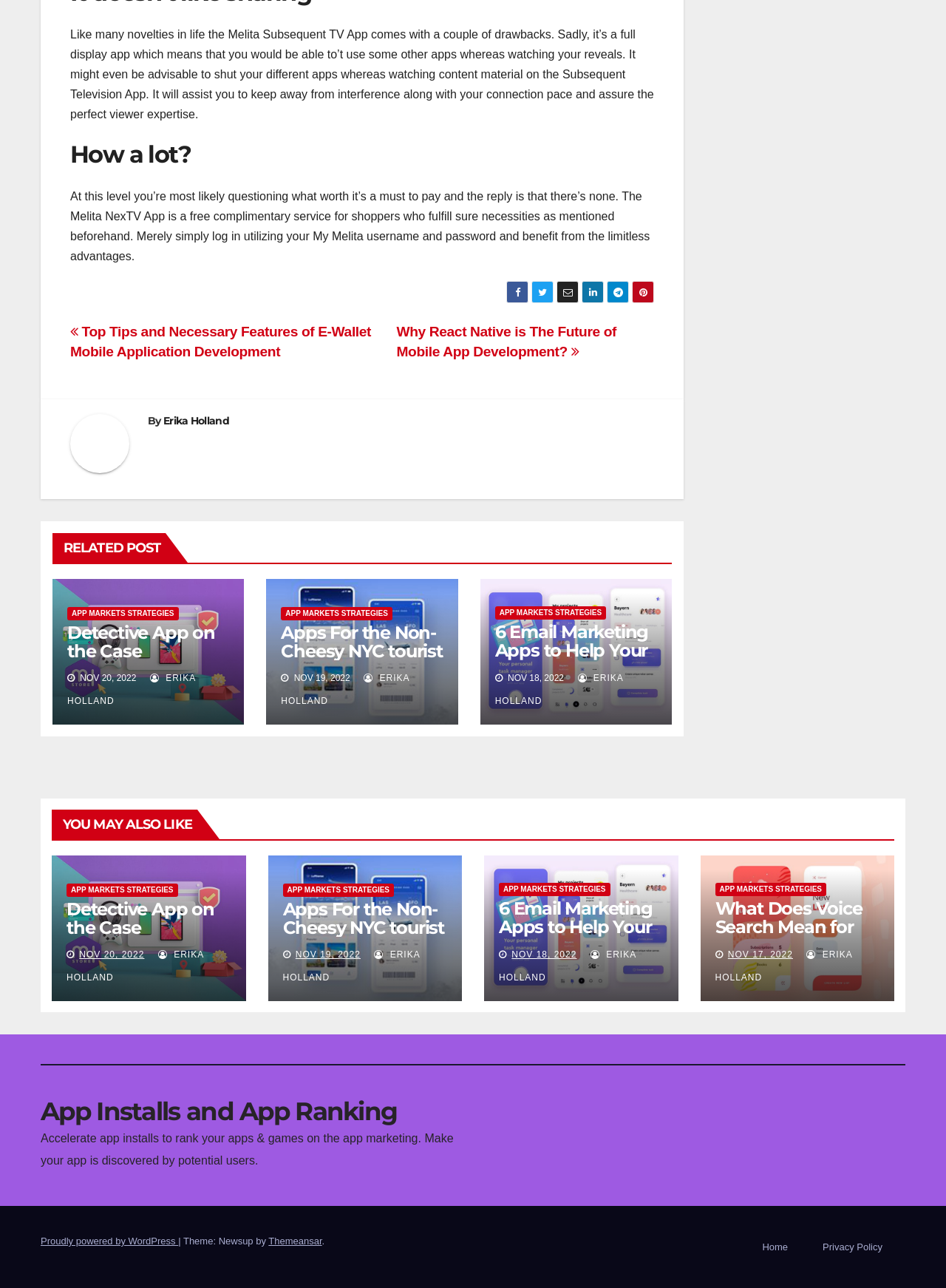Locate the coordinates of the bounding box for the clickable region that fulfills this instruction: "View the post by Erika Holland".

[0.173, 0.322, 0.242, 0.332]